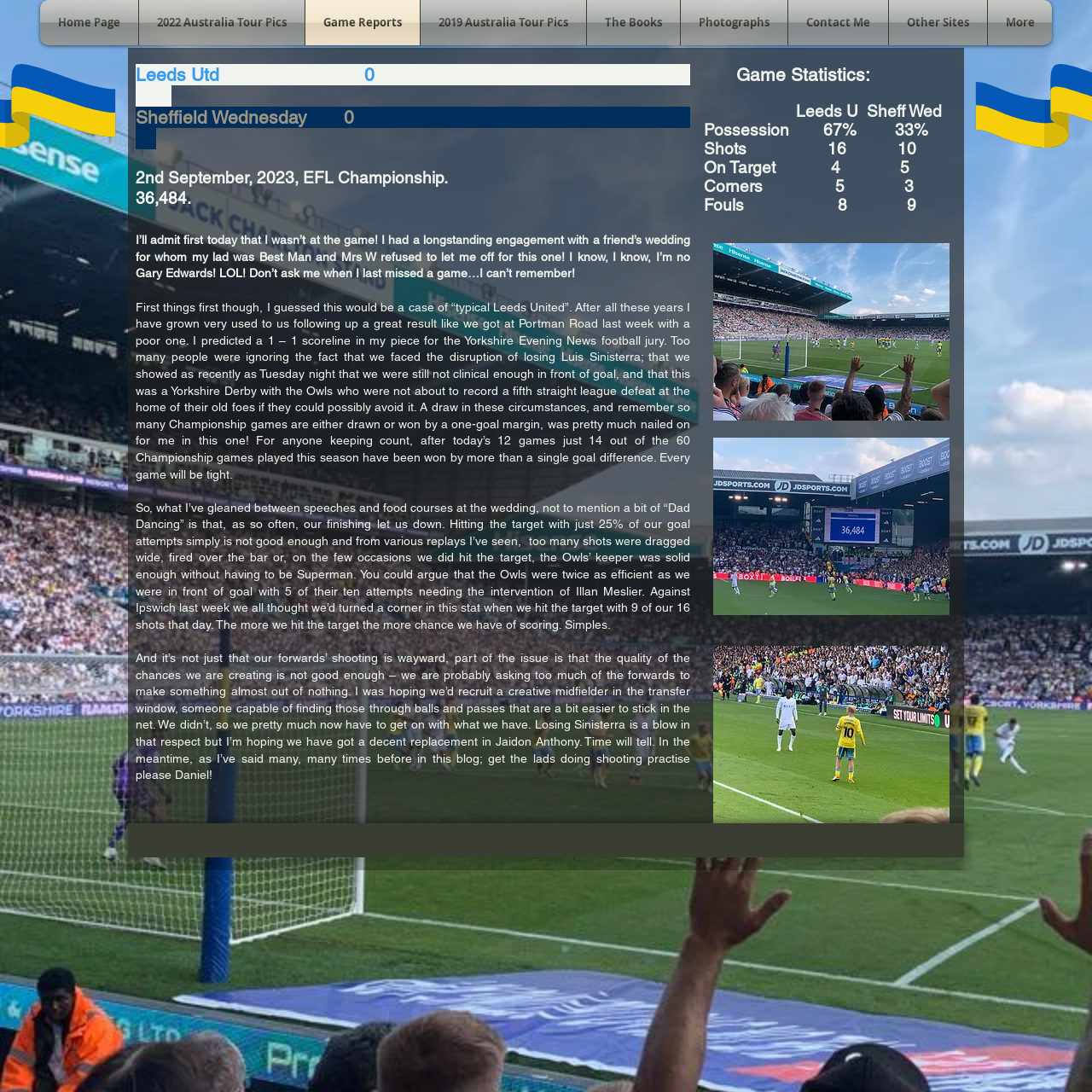Please specify the bounding box coordinates in the format (top-left x, top-left y, bottom-right x, bottom-right y), with all values as floating point numbers between 0 and 1. Identify the bounding box of the UI element described by: 2019 Australia Tour Pics

[0.385, 0.0, 0.537, 0.041]